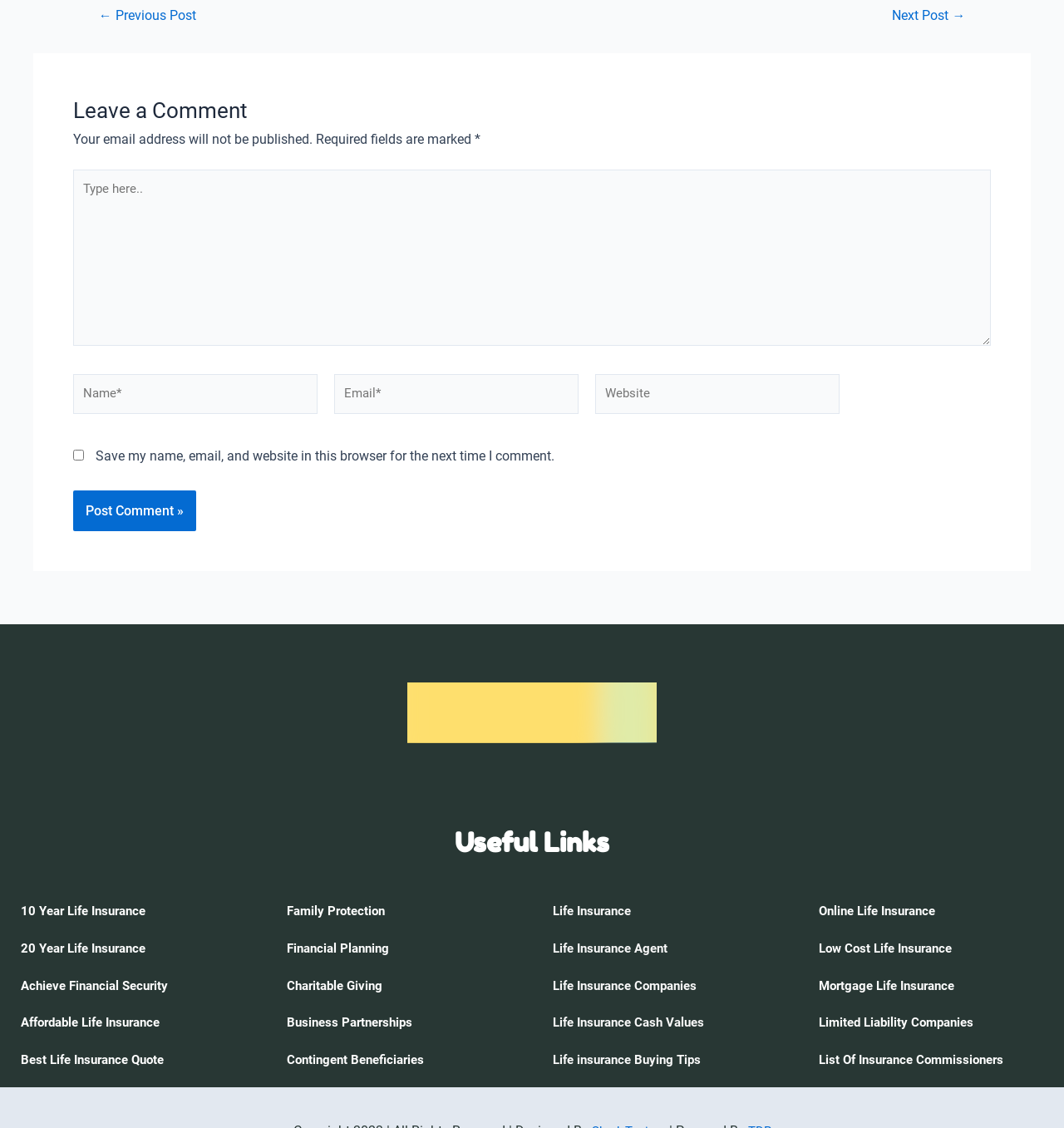What is the label of the first text box in the comment section?
Answer the question with a detailed explanation, including all necessary information.

The first text box in the comment section is labeled 'Type here..' and is a required field. This suggests that it is intended for users to enter their comment or message.